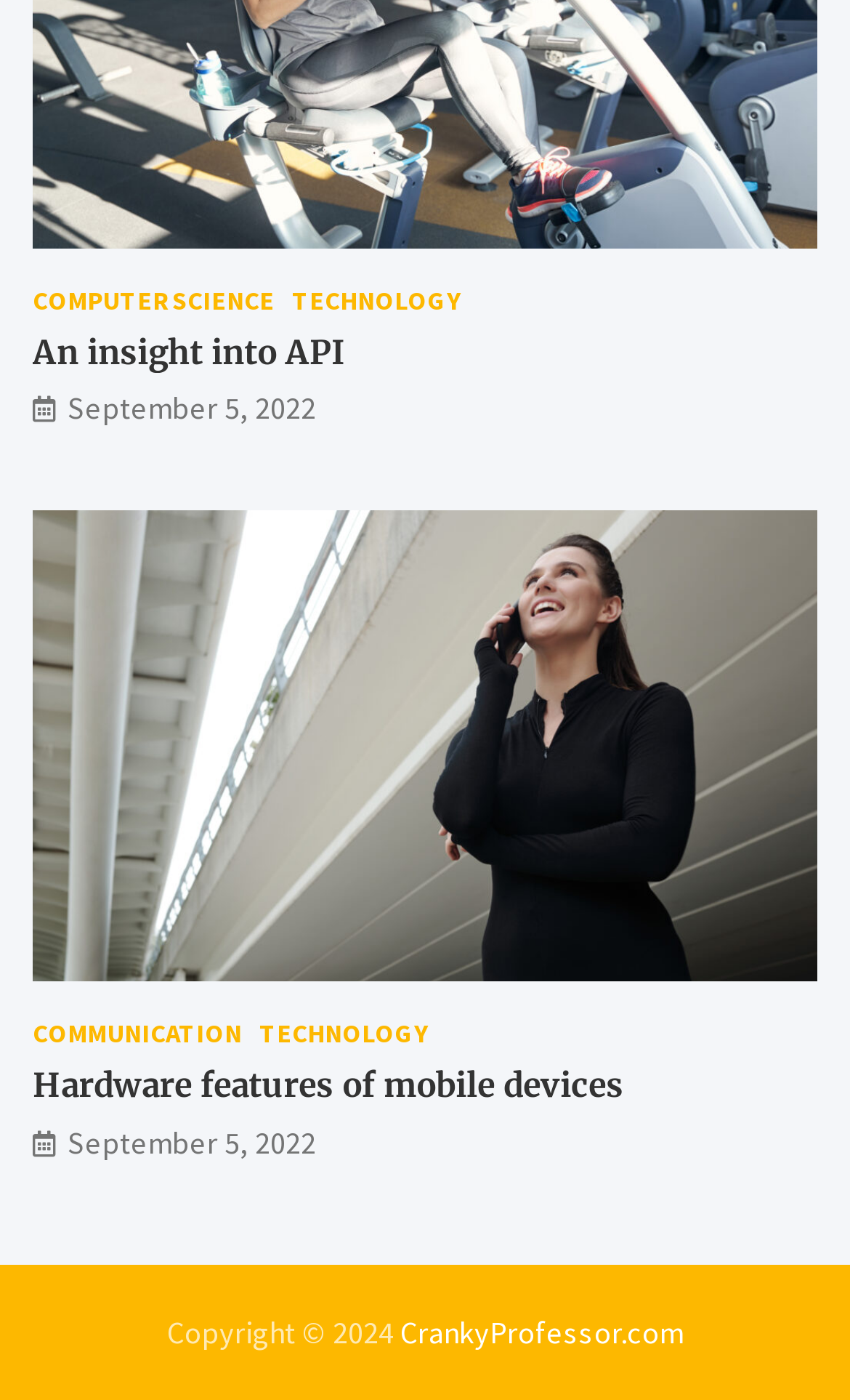Please identify the bounding box coordinates of the area I need to click to accomplish the following instruction: "Visit CrankyProfessor.com".

[0.471, 0.938, 0.804, 0.966]